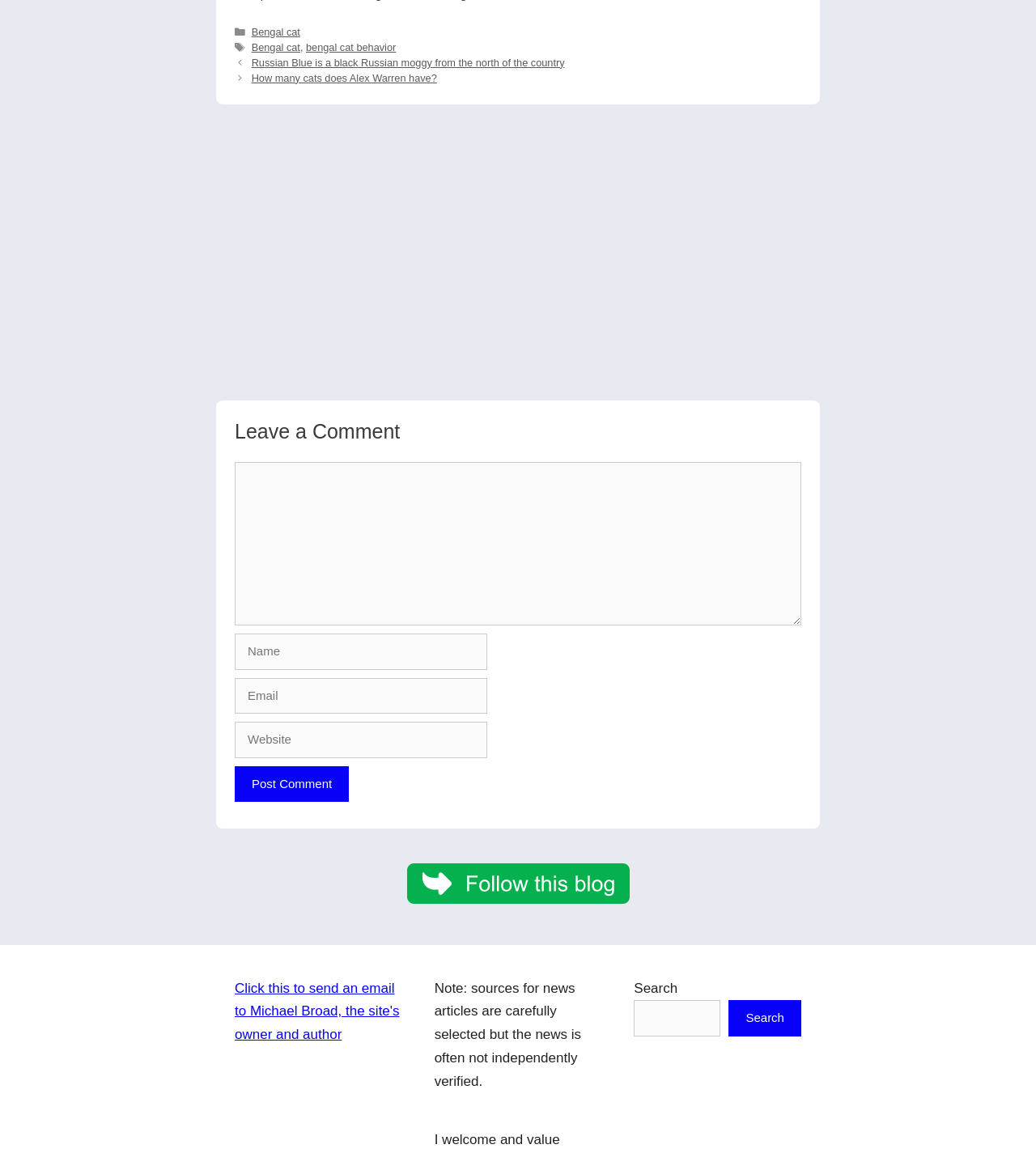With reference to the image, please provide a detailed answer to the following question: What is the function of the button 'Post Comment'?

The button 'Post Comment' is located at the bottom of the comment form, and its purpose is to submit the comment after filling in the required fields, such as the comment text, name, and email address.